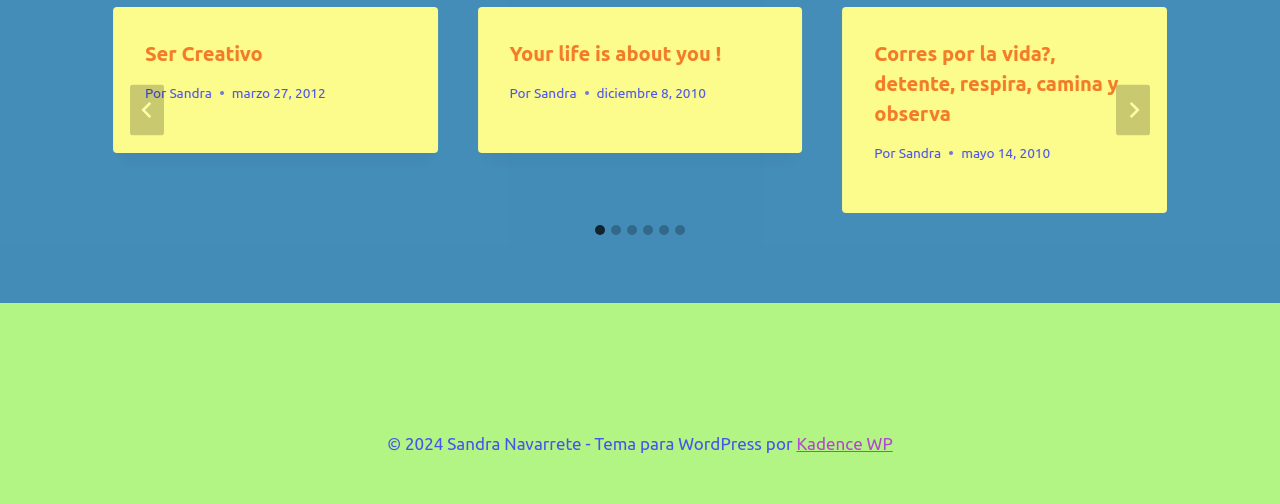What is the date of the third slide?
Based on the image, please offer an in-depth response to the question.

I found the date of the third slide by looking at the tabpanel with the roledescription 'slide' and the text '3 de 6'. Inside this tabpanel, I found a time element with the text 'mayo 14, 2010', which is the date of the third slide.